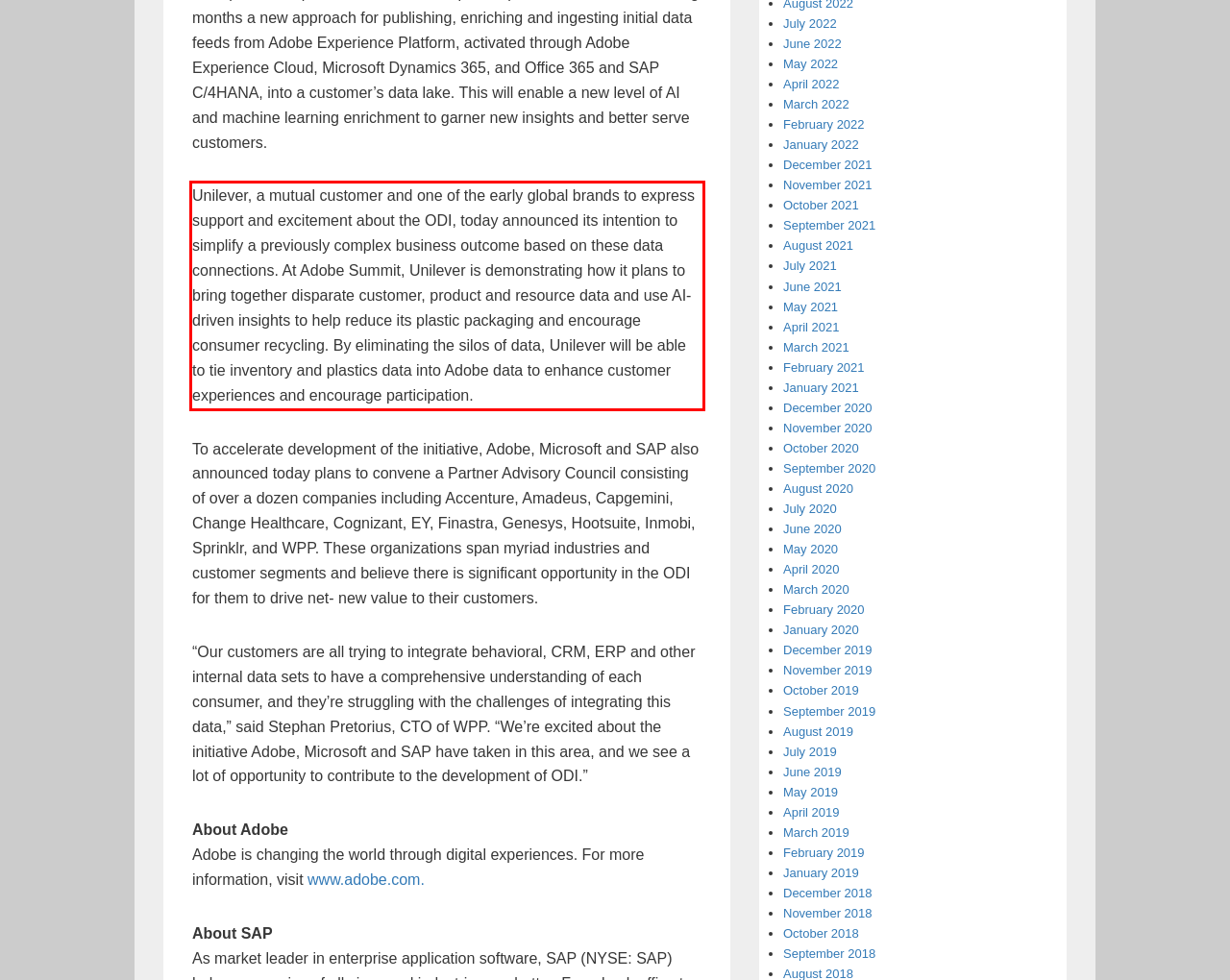From the given screenshot of a webpage, identify the red bounding box and extract the text content within it.

Unilever, a mutual customer and one of the early global brands to express support and excitement about the ODI, today announced its intention to simplify a previously complex business outcome based on these data connections. At Adobe Summit, Unilever is demonstrating how it plans to bring together disparate customer, product and resource data and use AI-driven insights to help reduce its plastic packaging and encourage consumer recycling. By eliminating the silos of data, Unilever will be able to tie inventory and plastics data into Adobe data to enhance customer experiences and encourage participation.